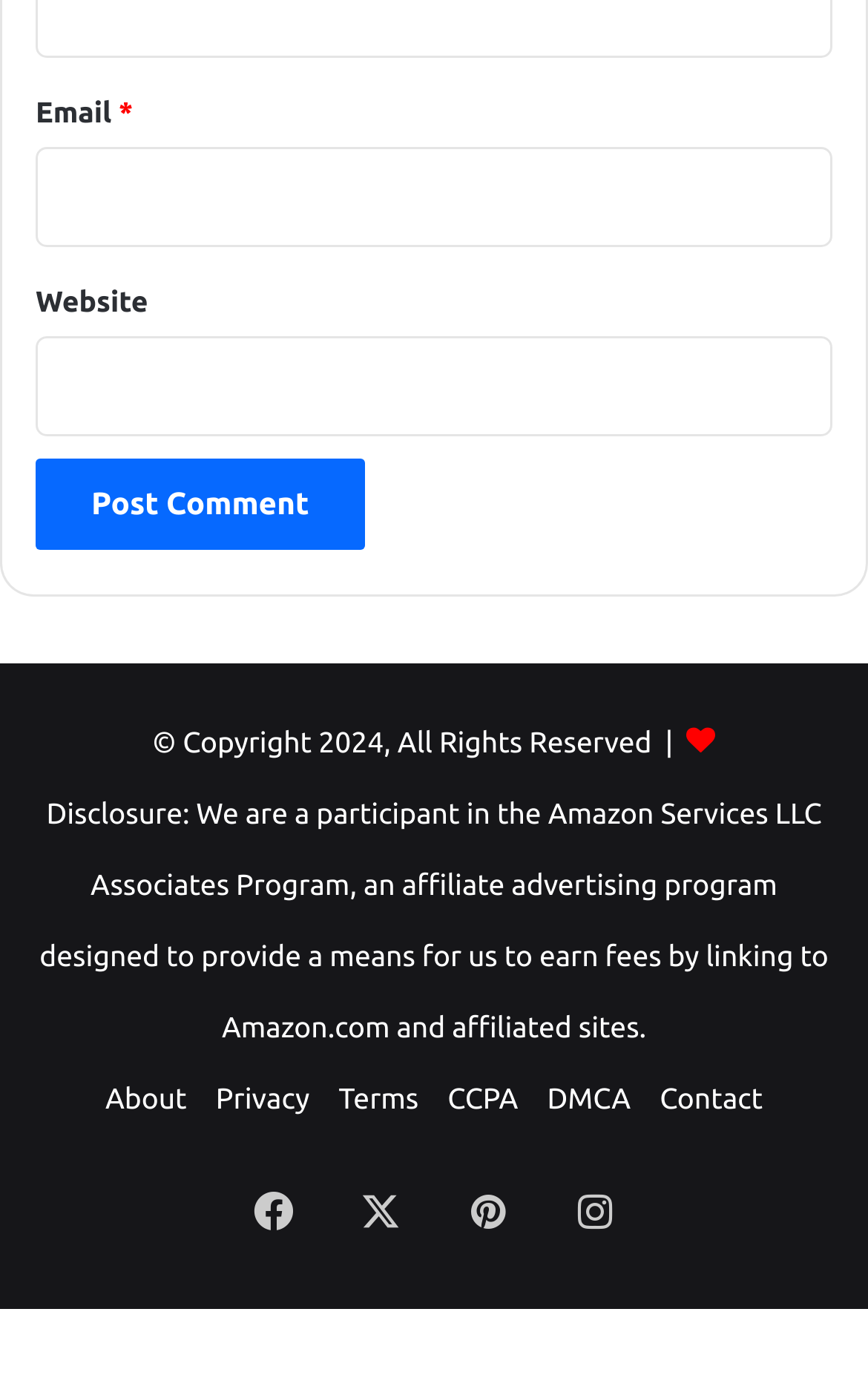Is the 'Website' field required?
Answer the question based on the image using a single word or a brief phrase.

No